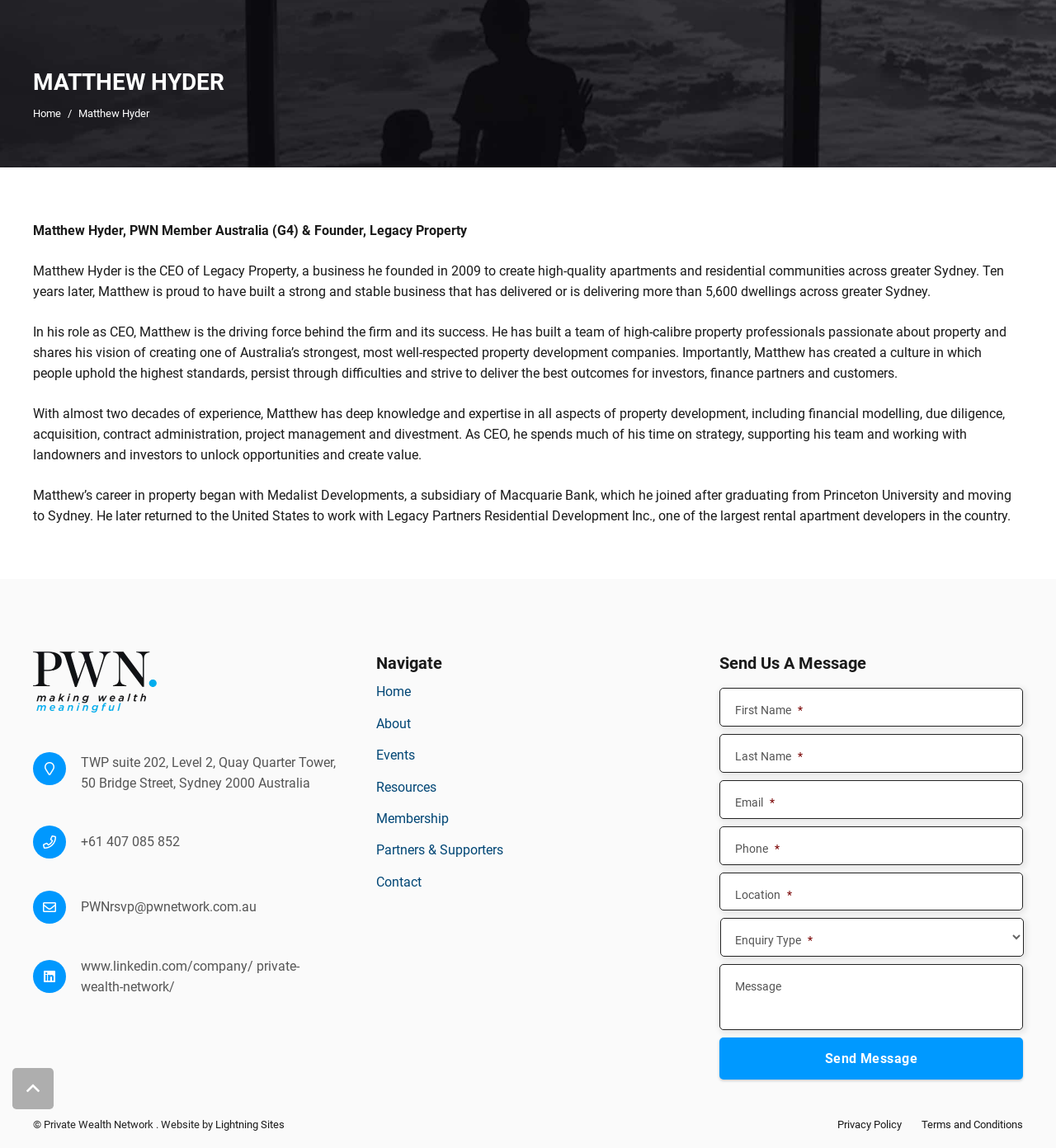Determine the coordinates of the bounding box for the clickable area needed to execute this instruction: "Enter your first name".

[0.681, 0.599, 0.969, 0.633]